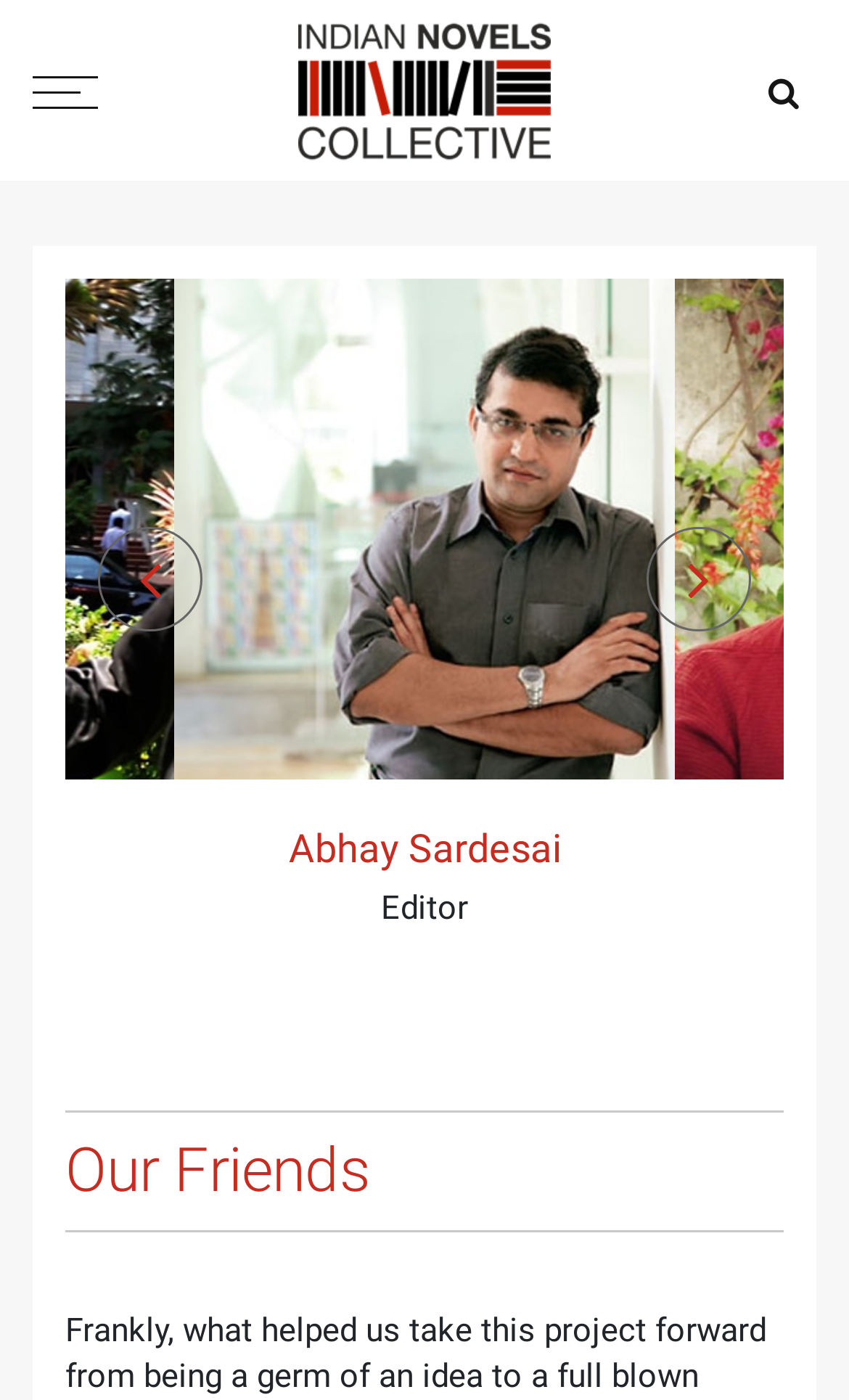Please respond to the question using a single word or phrase:
What is the title of the section?

Our Friends